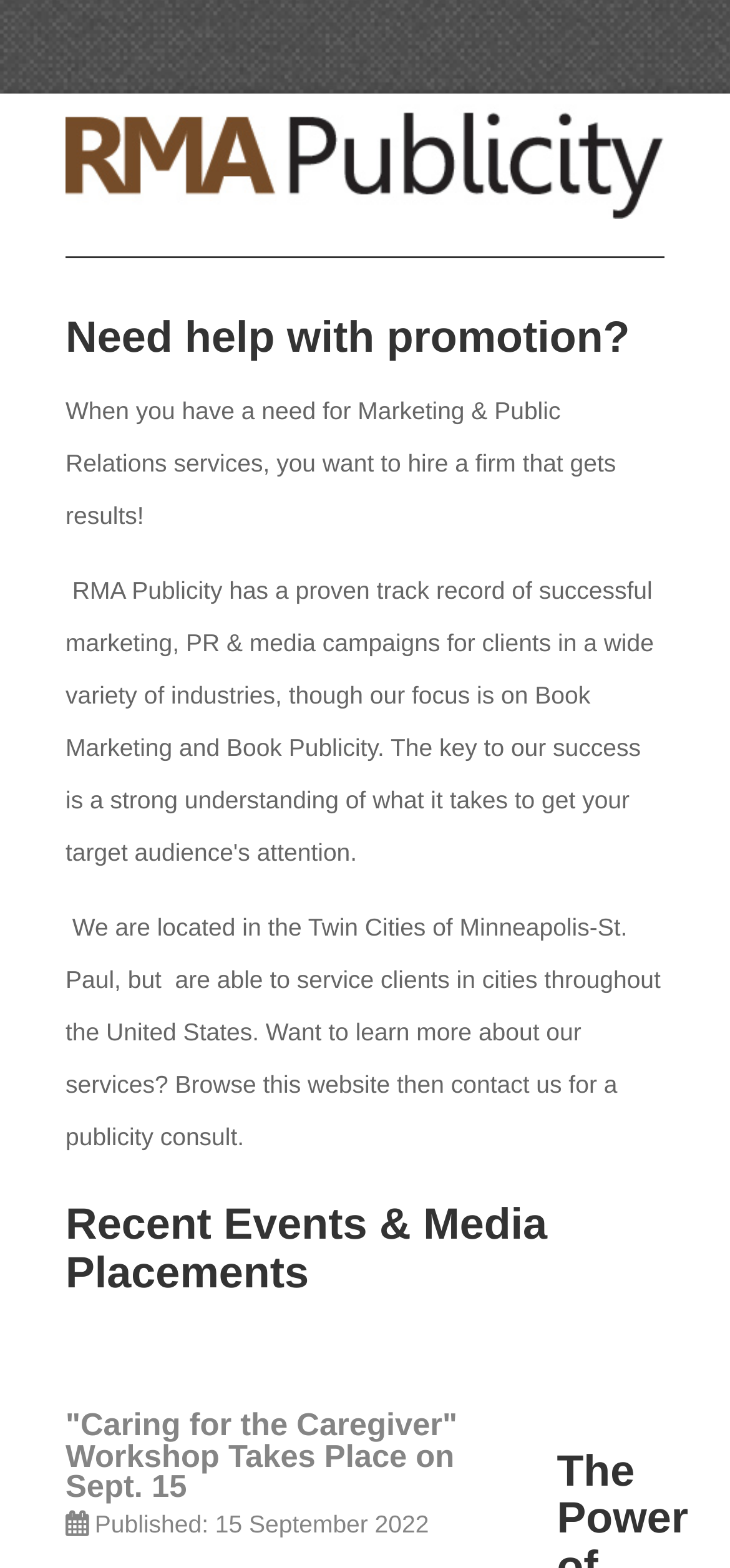What services does the company offer?
Look at the image and construct a detailed response to the question.

I found the company services by reading the static text element that says 'When you have a need for Marketing & Public Relations services, you want to hire a firm that gets results!'. This text is located at the top of the page and provides information about the services offered by the company.